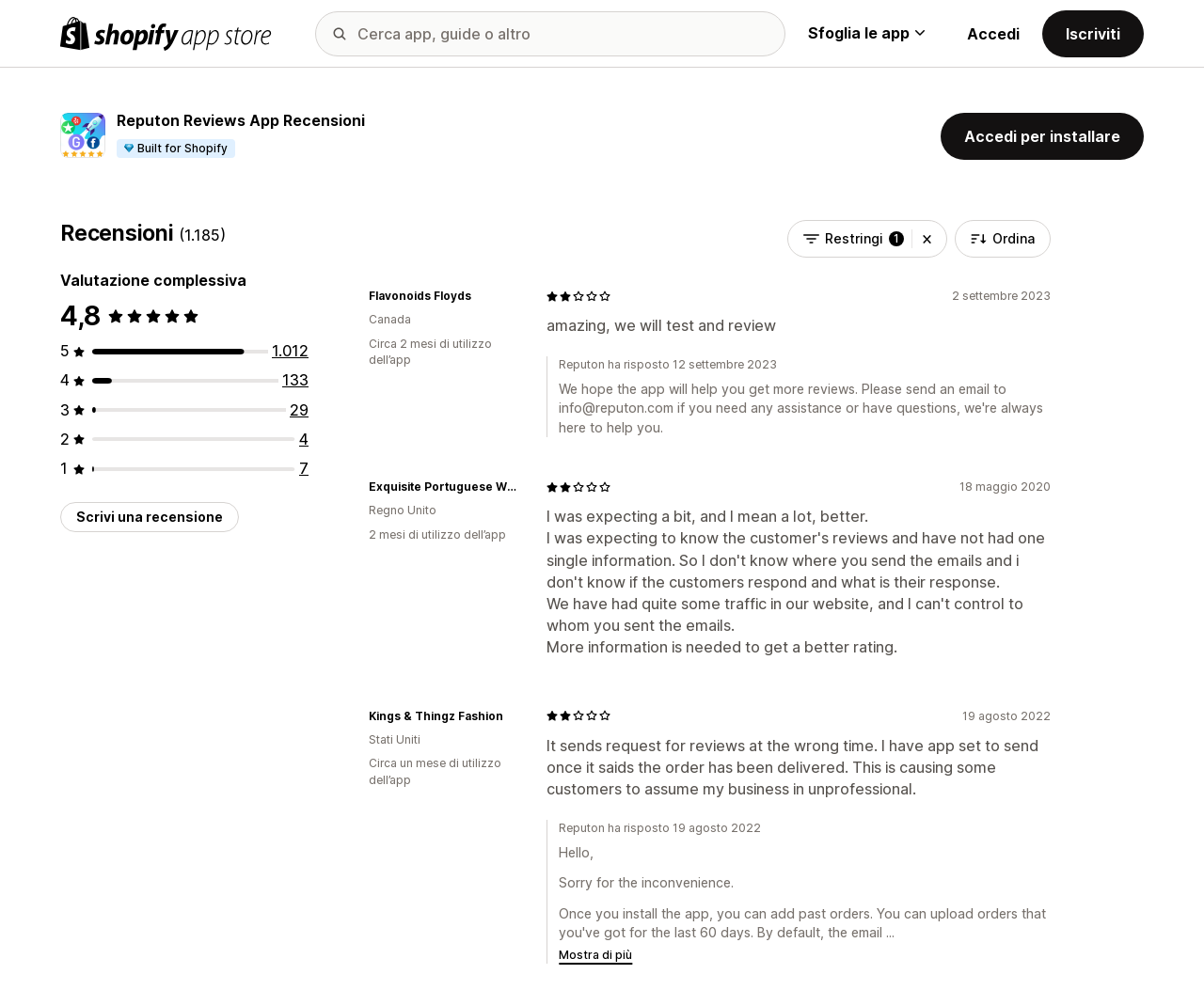Locate the bounding box coordinates of the element that should be clicked to execute the following instruction: "Write a review".

[0.05, 0.507, 0.198, 0.538]